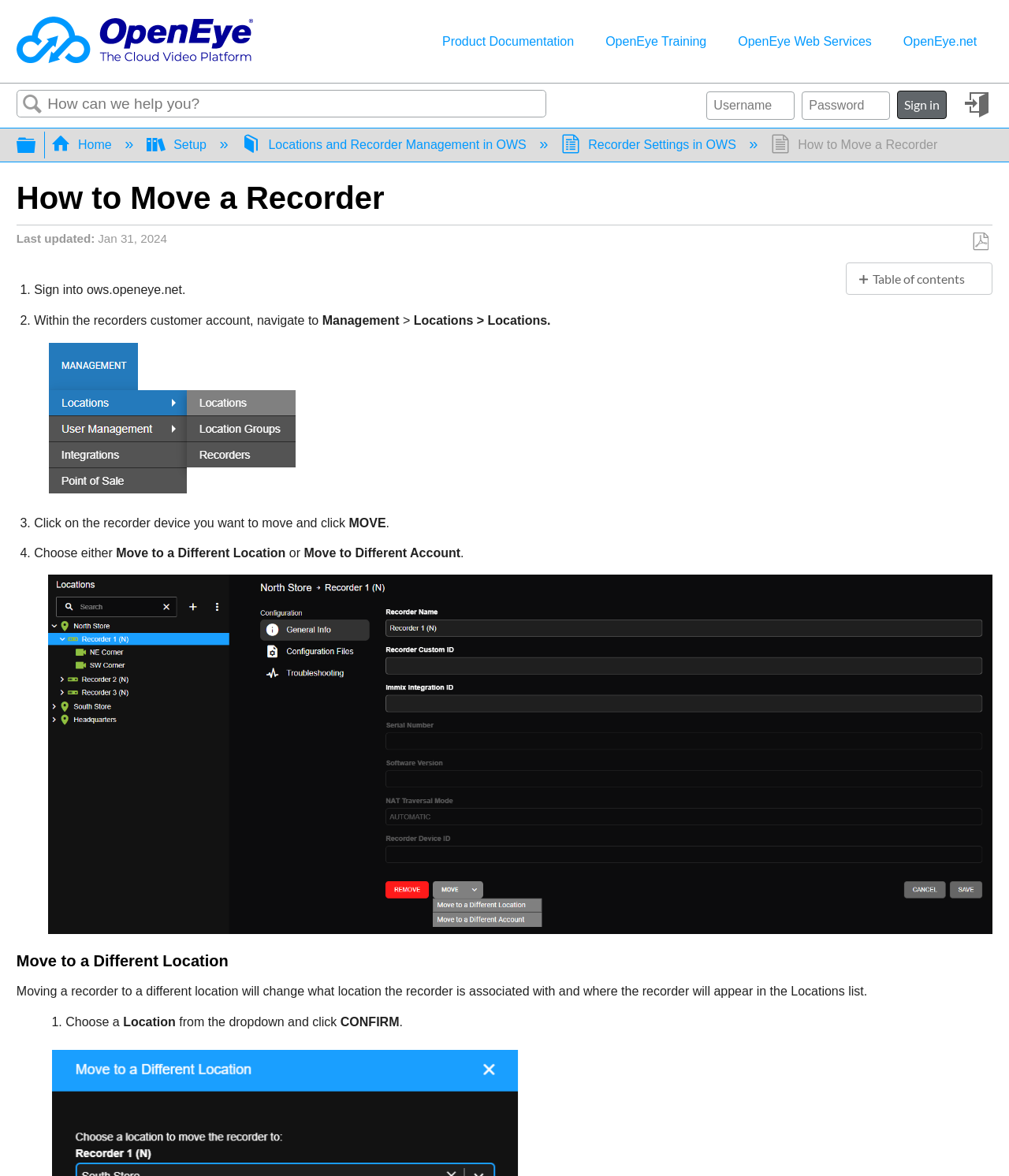How many links are available in the top navigation bar?
Based on the image, give a one-word or short phrase answer.

5